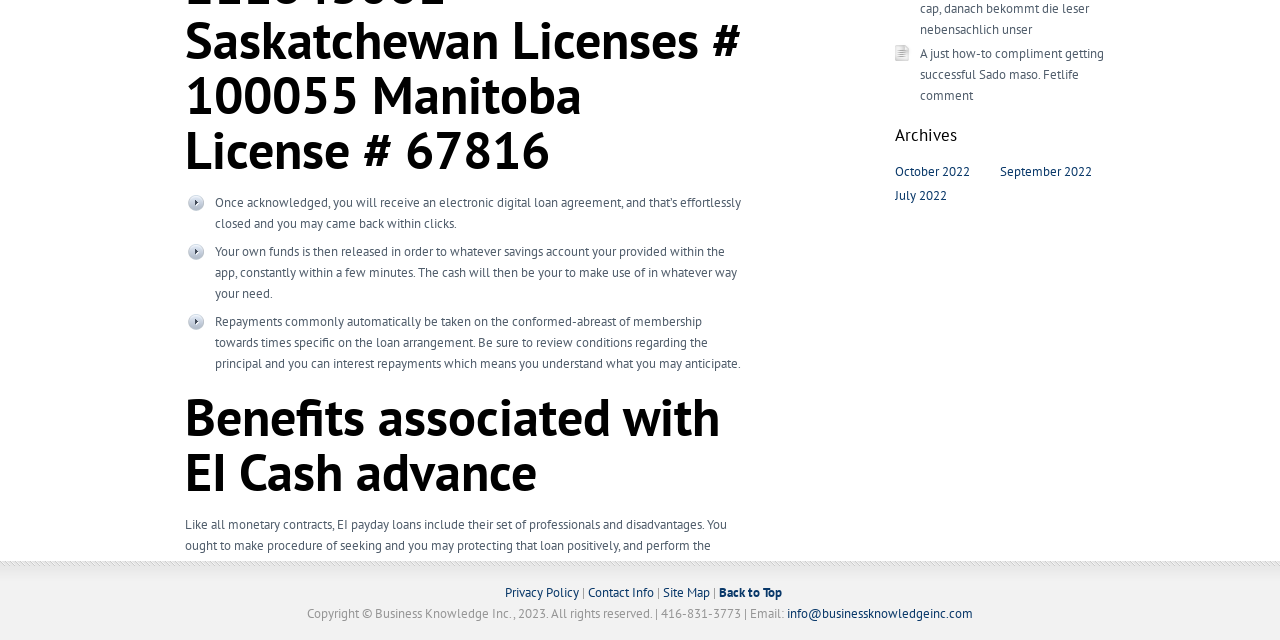Give the bounding box coordinates for the element described by: "Privacy Policy".

[0.394, 0.912, 0.452, 0.939]